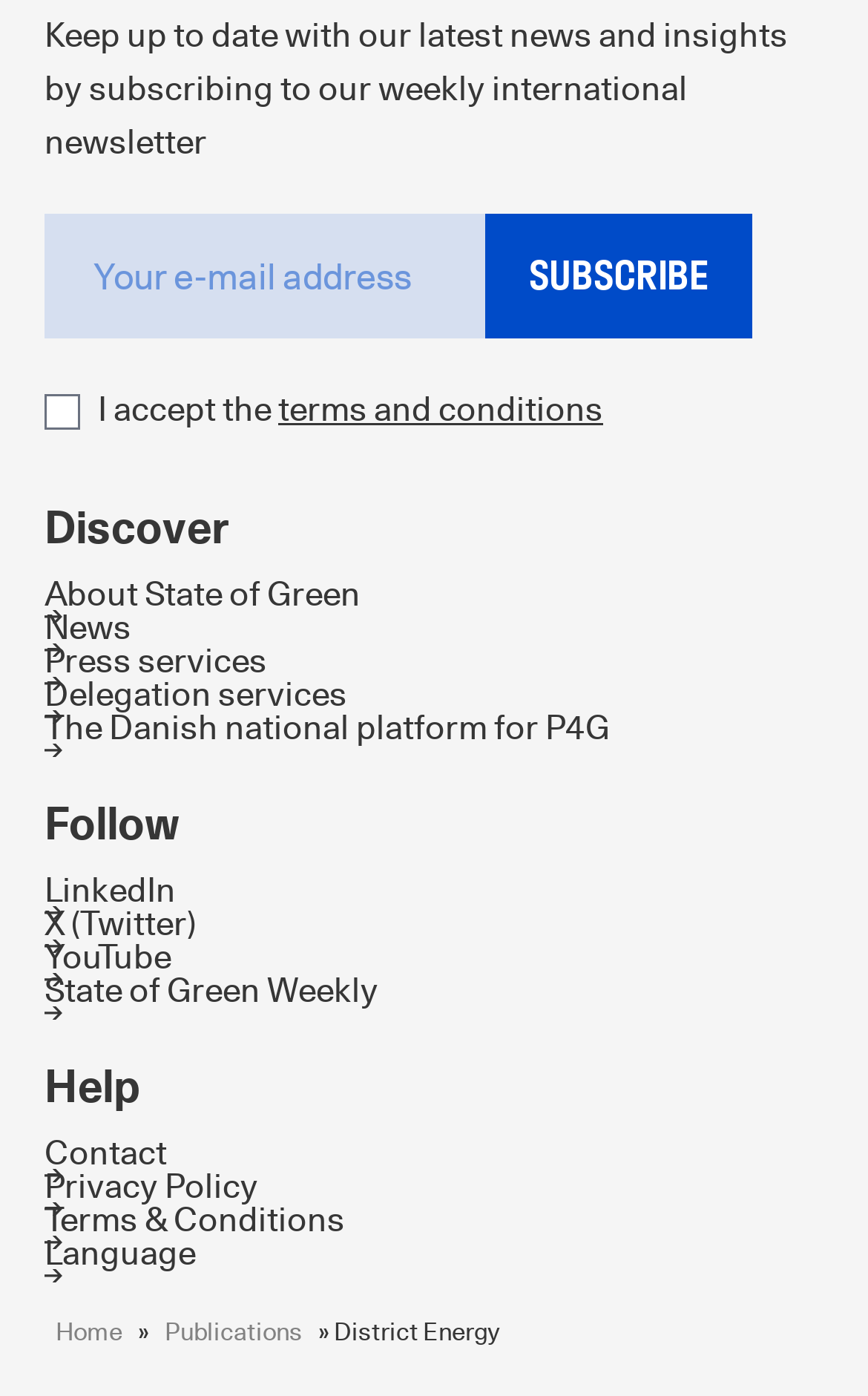Give a succinct answer to this question in a single word or phrase: 
What is the purpose of the textbox?

Enter email address